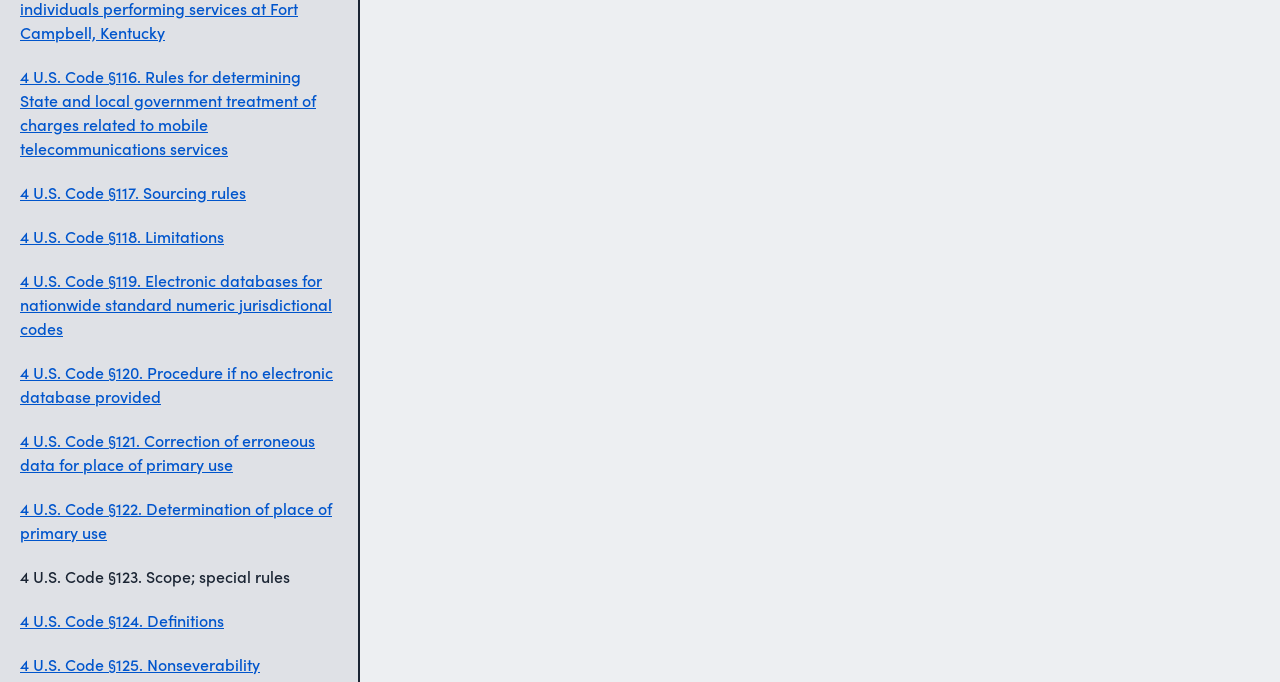How many sections are there in the code?
Use the image to give a comprehensive and detailed response to the question.

I counted the number of links on the webpage, which are arranged vertically, and found that there are 12 links in total, each corresponding to a different section of the code.